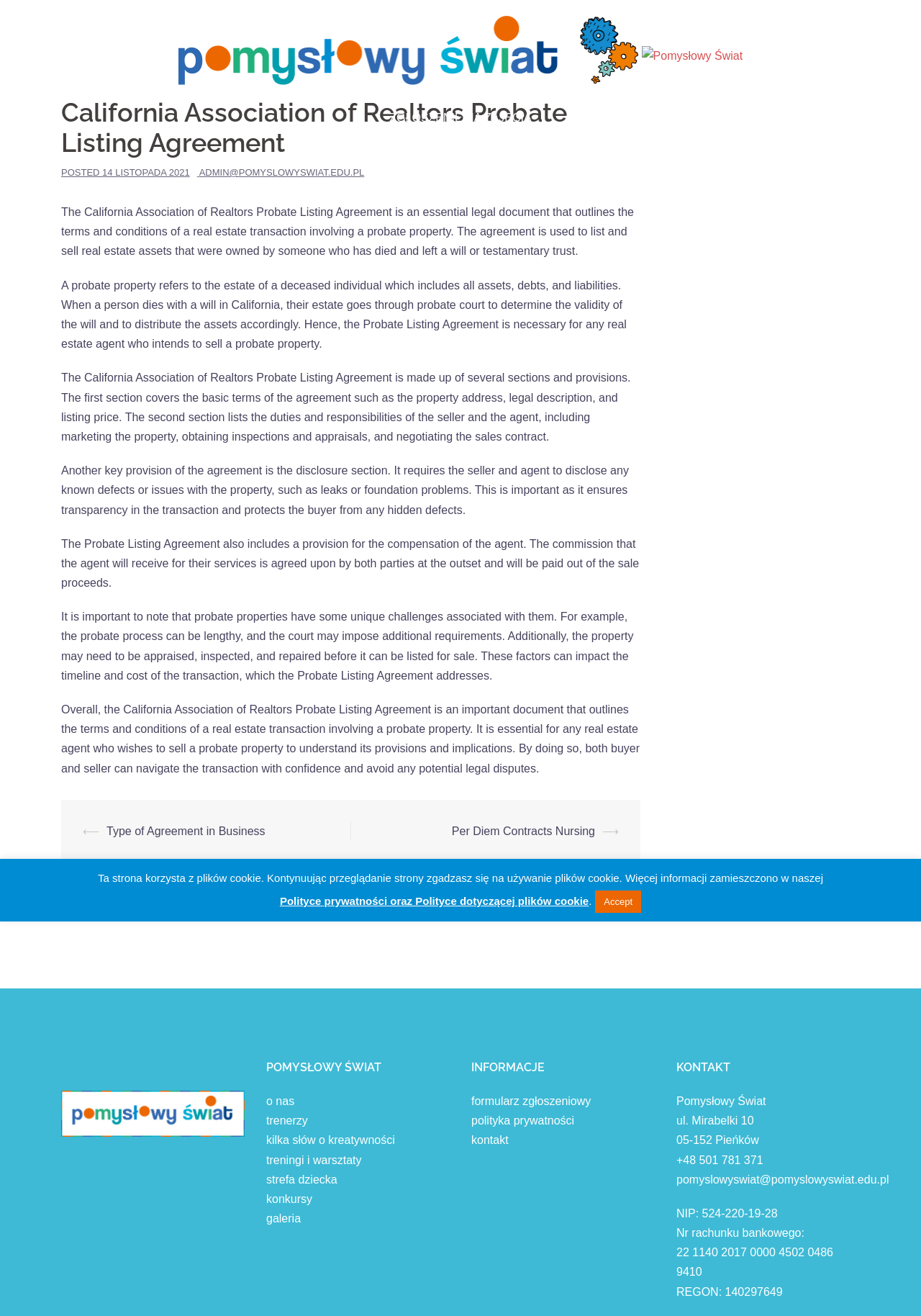What is the text of the webpage's headline?

California Association of Realtors Probate Listing Agreement